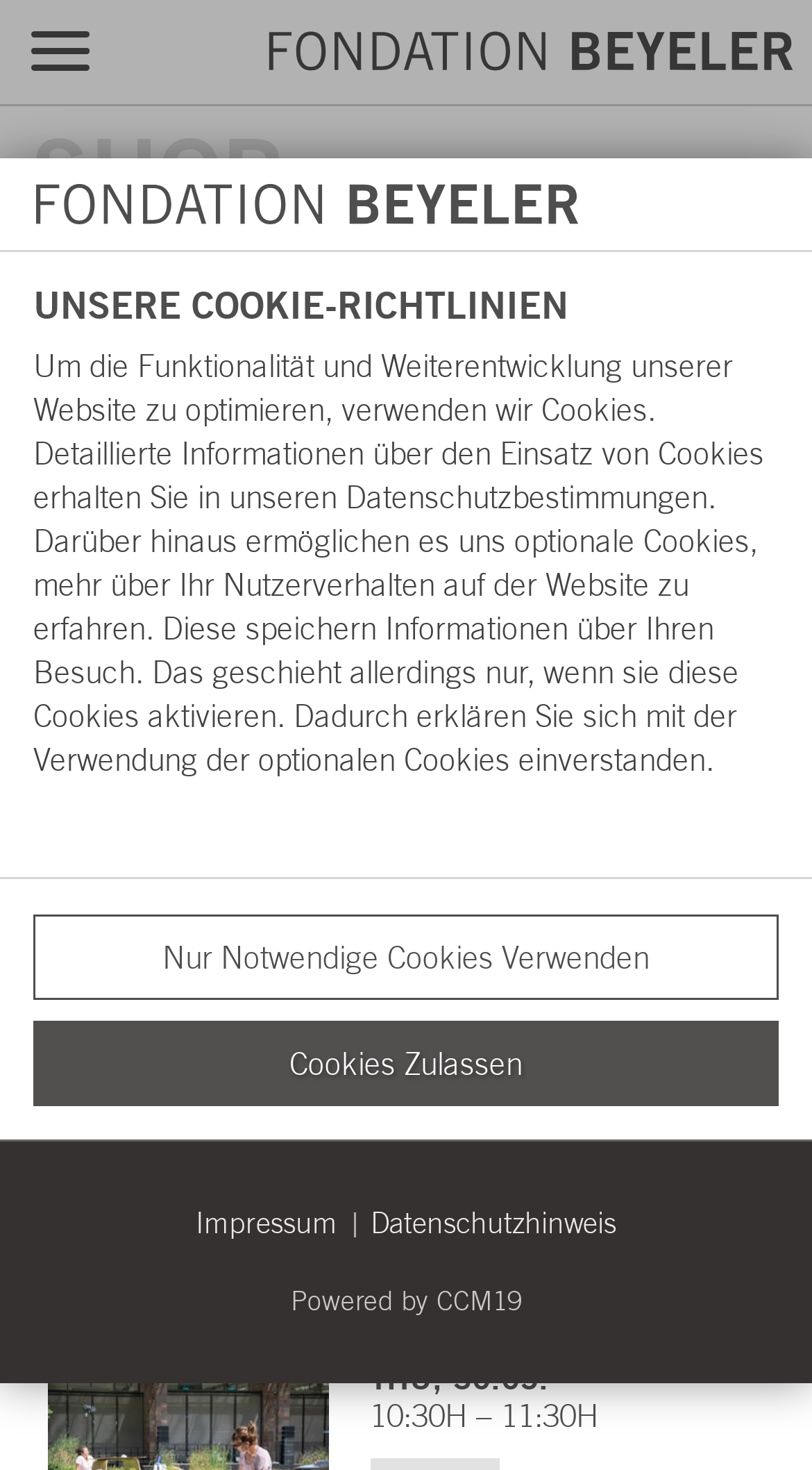Please identify the bounding box coordinates of the clickable element to fulfill the following instruction: "Read the HealthBeat blog". The coordinates should be four float numbers between 0 and 1, i.e., [left, top, right, bottom].

None